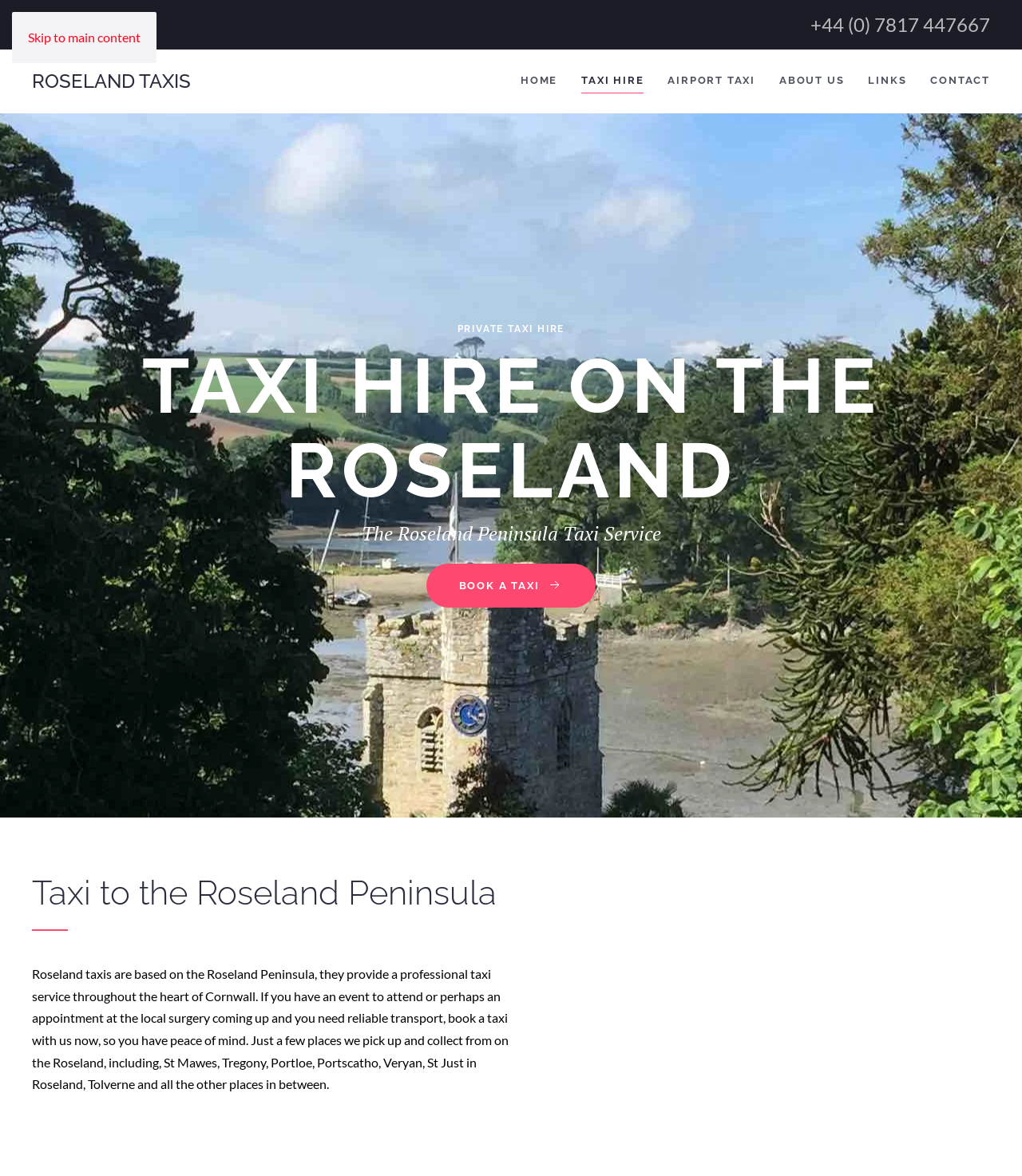Analyze the image and provide a detailed answer to the question: What areas do Roseland taxis provide service to?

I found the list of areas by reading the paragraph of text that describes the taxi service, which mentions that Roseland taxis provide service to these specific areas on the Roseland Peninsula.